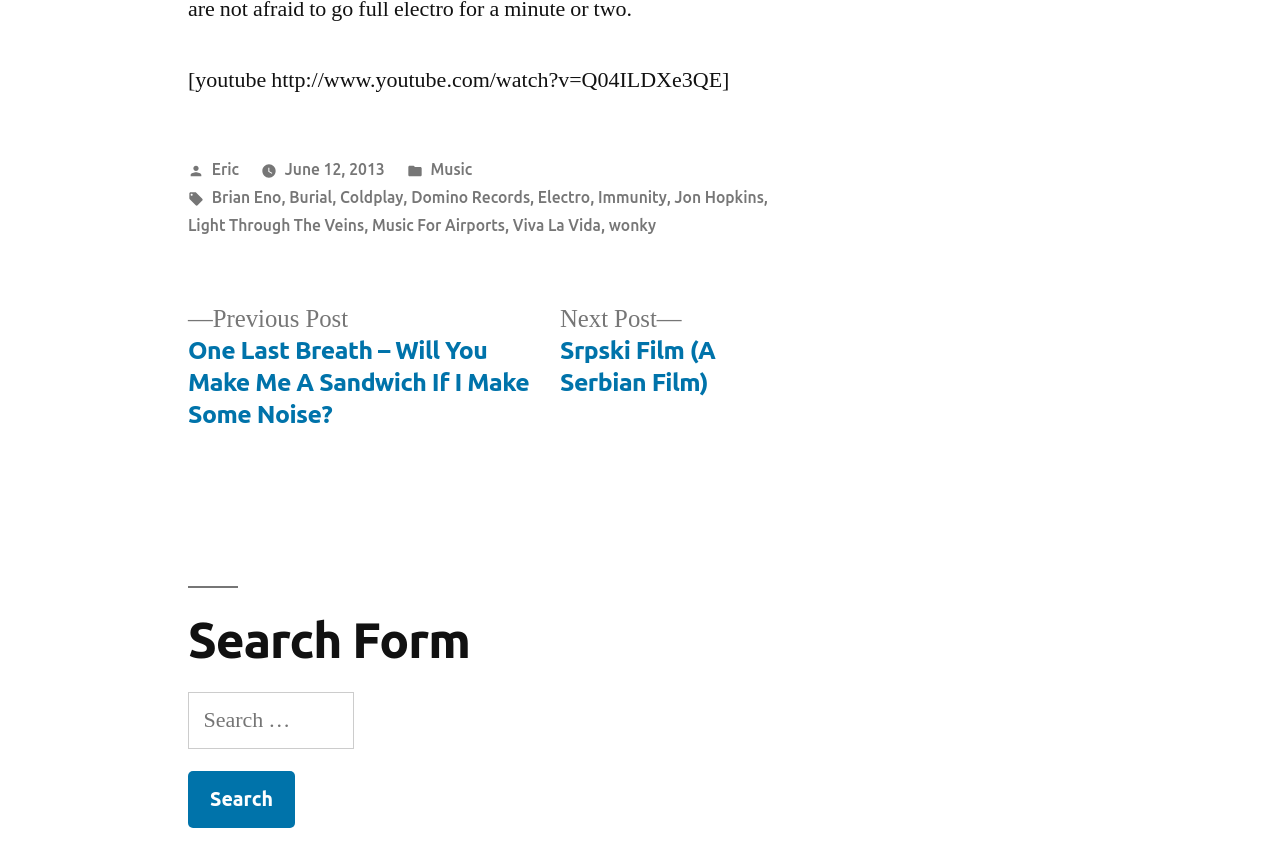Given the element description Coldplay, specify the bounding box coordinates of the corresponding UI element in the format (top-left x, top-left y, bottom-right x, bottom-right y). All values must be between 0 and 1.

[0.266, 0.223, 0.315, 0.244]